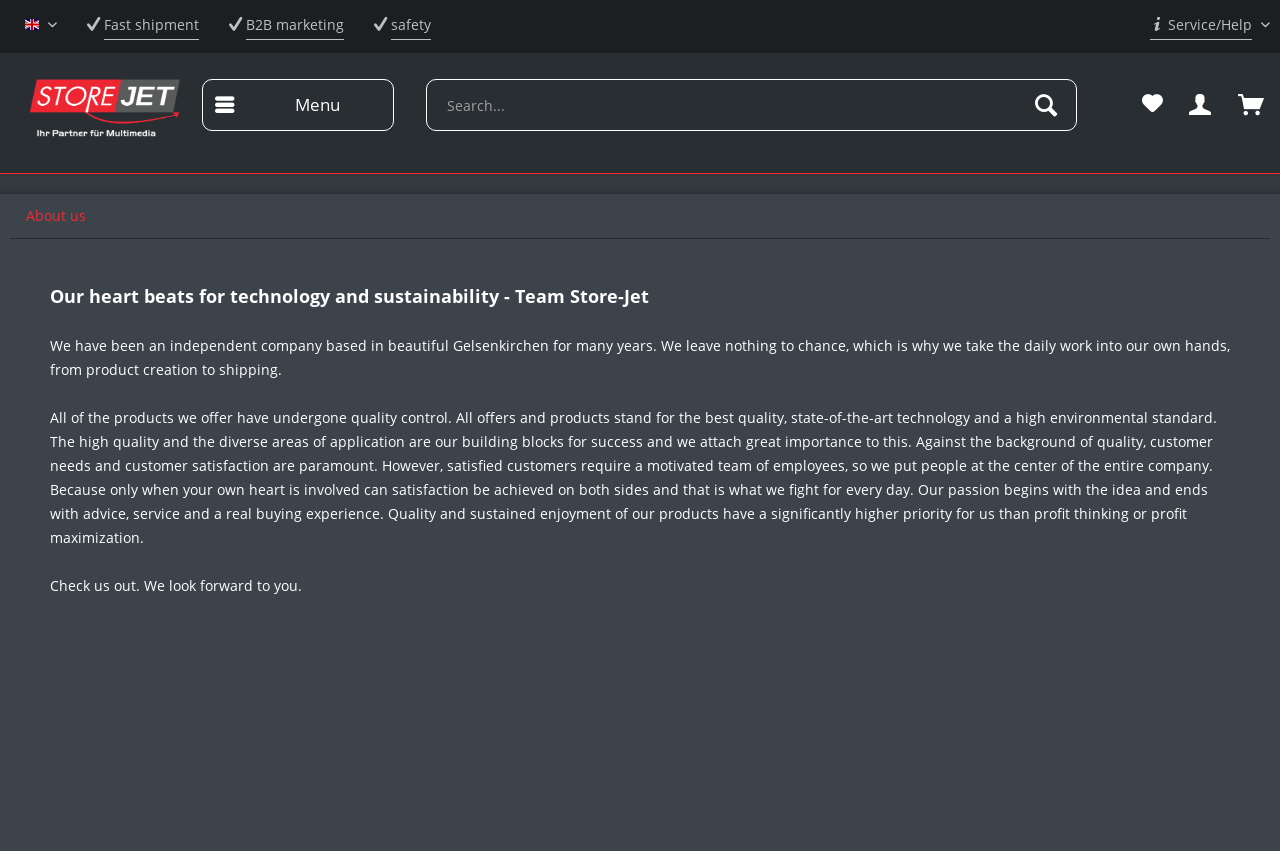Please find the bounding box coordinates for the clickable element needed to perform this instruction: "Search for products".

[0.333, 0.093, 0.841, 0.154]